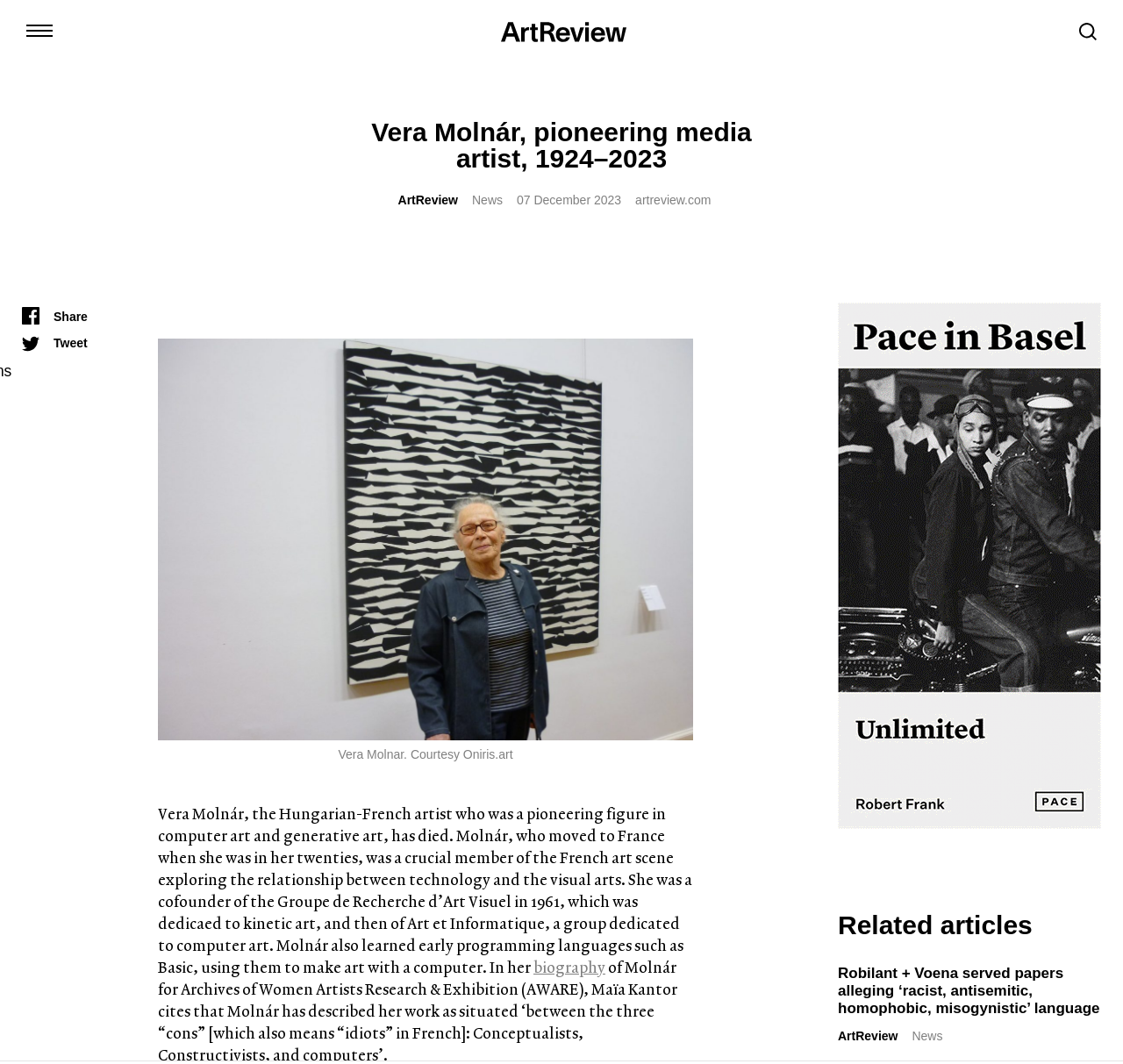What is Vera Molnár's profession?
Kindly offer a comprehensive and detailed response to the question.

Based on the webpage, Vera Molnár is described as a 'pioneering media artist' in the heading, indicating that her profession is a media artist.